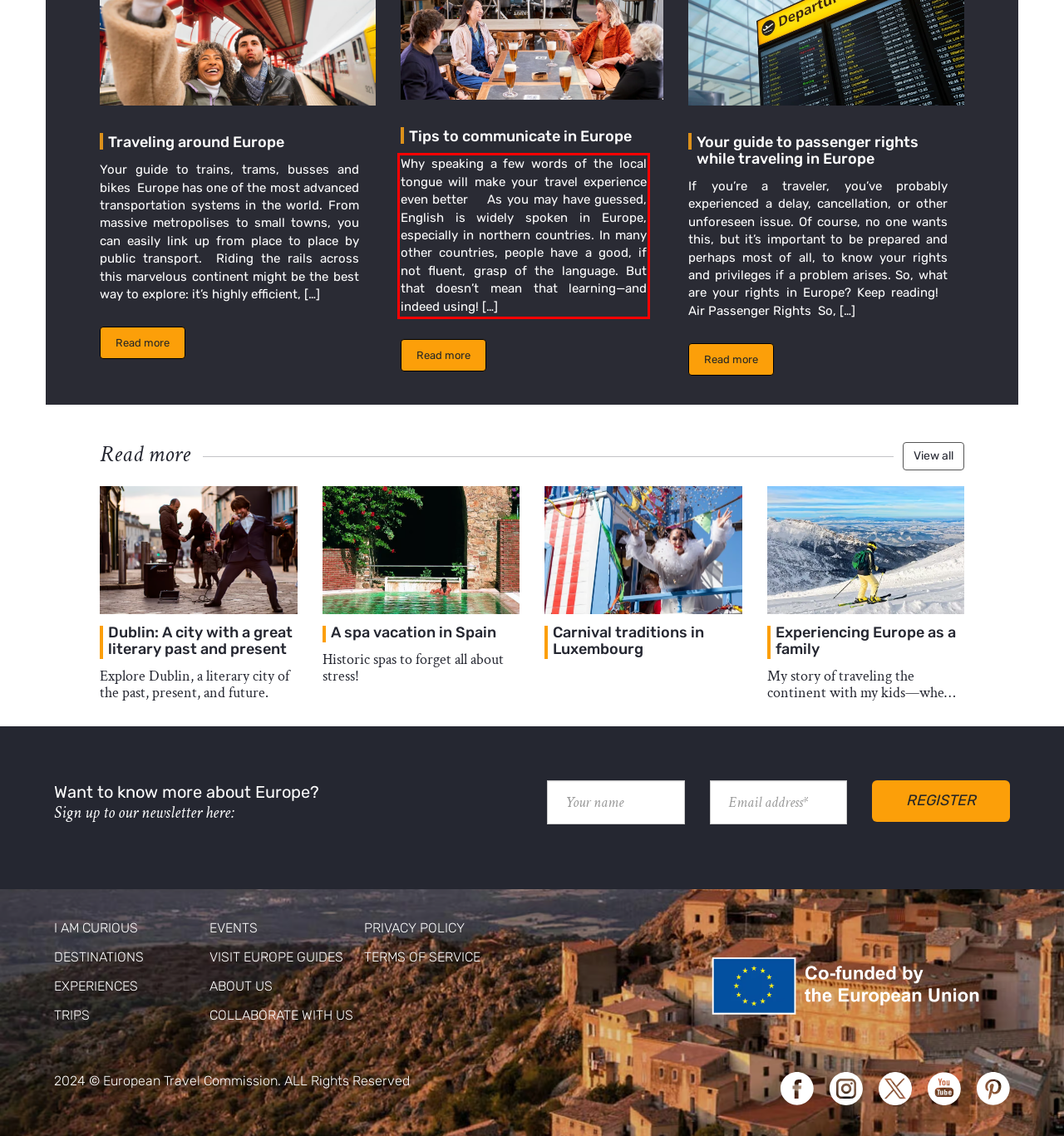Observe the screenshot of the webpage that includes a red rectangle bounding box. Conduct OCR on the content inside this red bounding box and generate the text.

Why speaking a few words of the local tongue will make your travel experience even better As you may have guessed, English is widely spoken in Europe, especially in northern countries. In many other countries, people have a good, if not fluent, grasp of the language. But that doesn’t mean that learning—and indeed using! […]